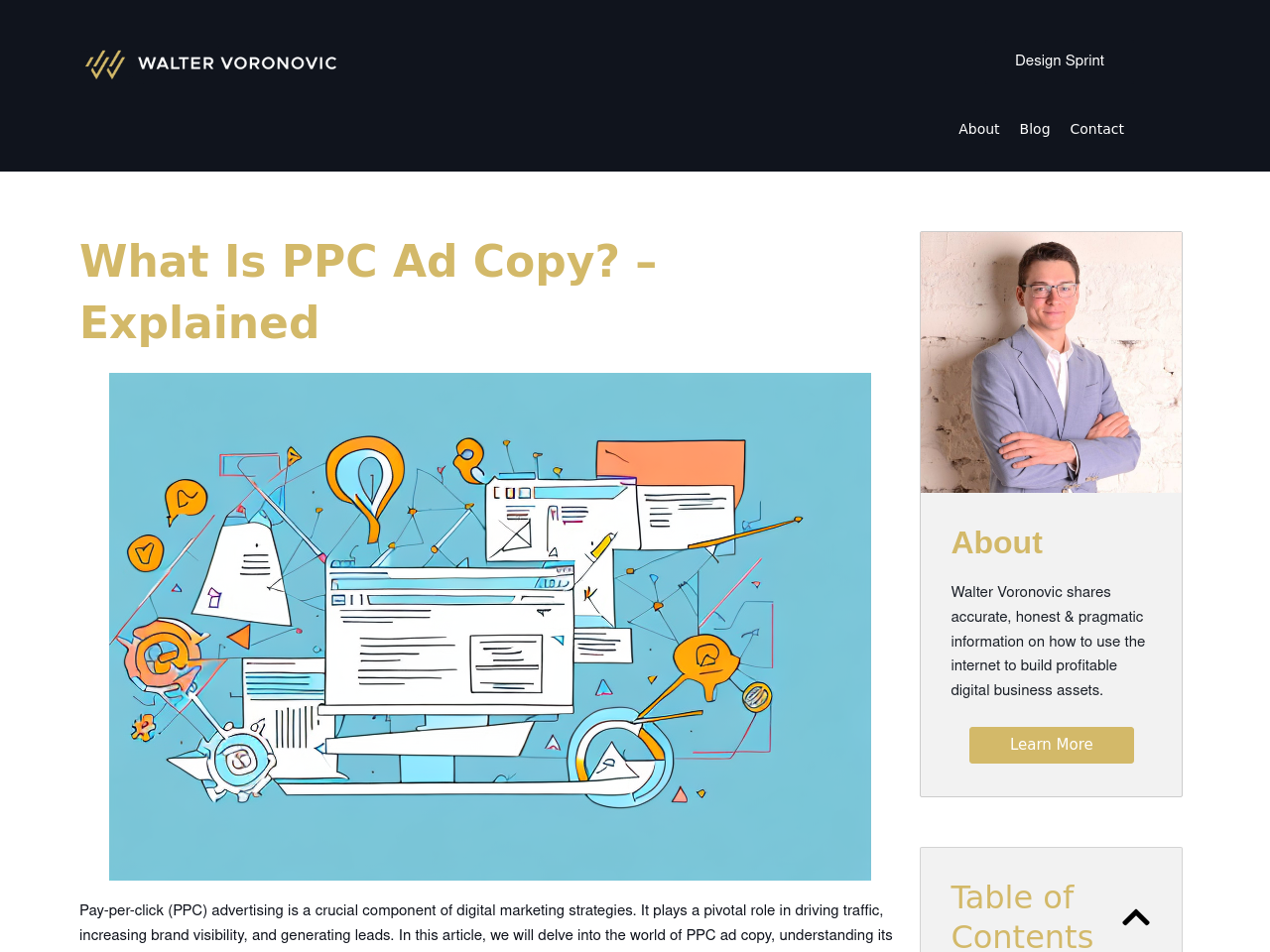Use the information in the screenshot to answer the question comprehensively: What is the logo of the website?

I found the logo by looking at the top-left corner of the webpage, where I saw a link and an image with the same bounding box coordinates, indicating that they are the same element. The OCR text of this element is 'waltervoronovic.com logo'.